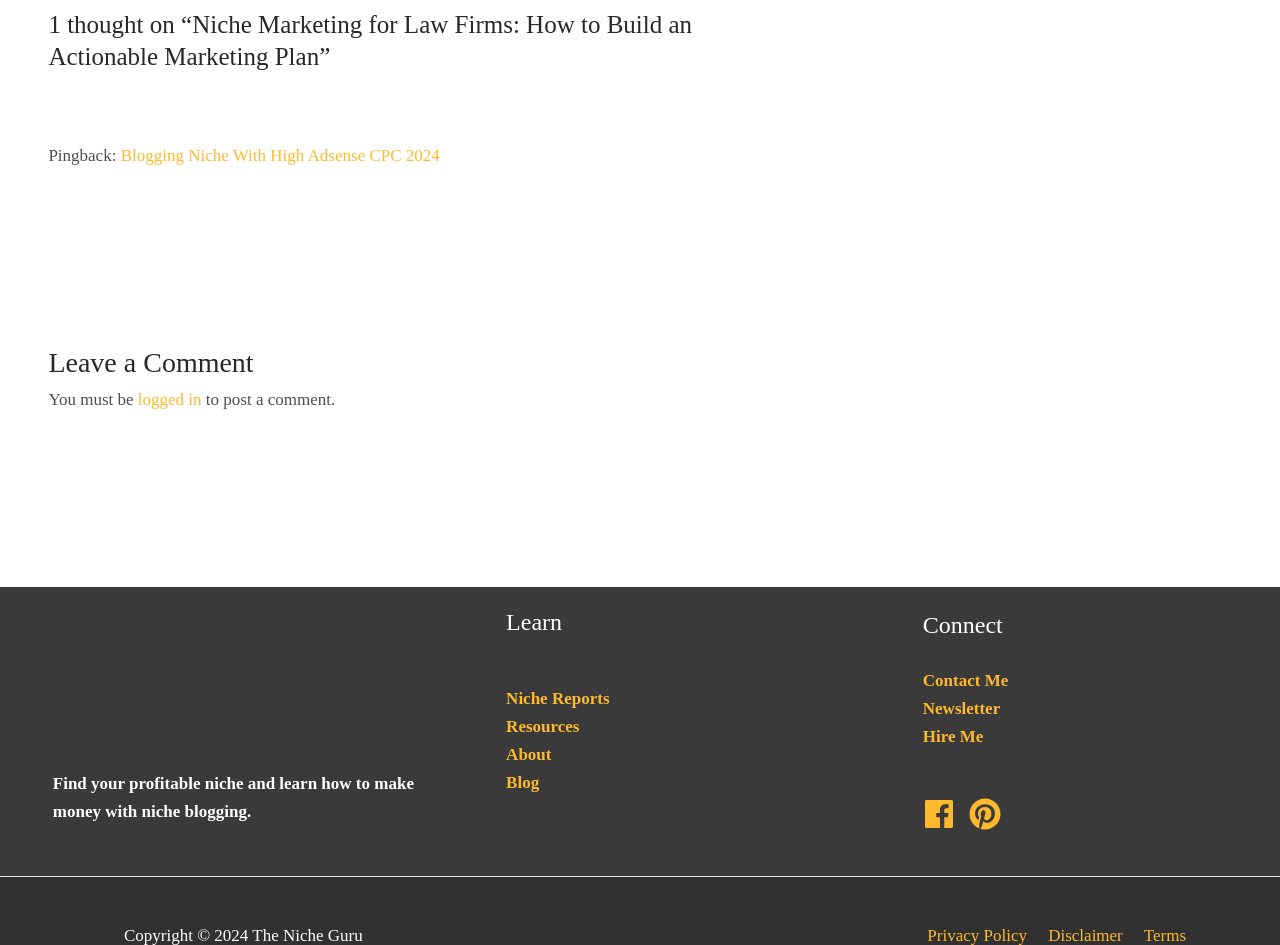Reply to the question with a single word or phrase:
What are the categories in the 'Learn' section?

Niche Reports, Resources, About, Blog